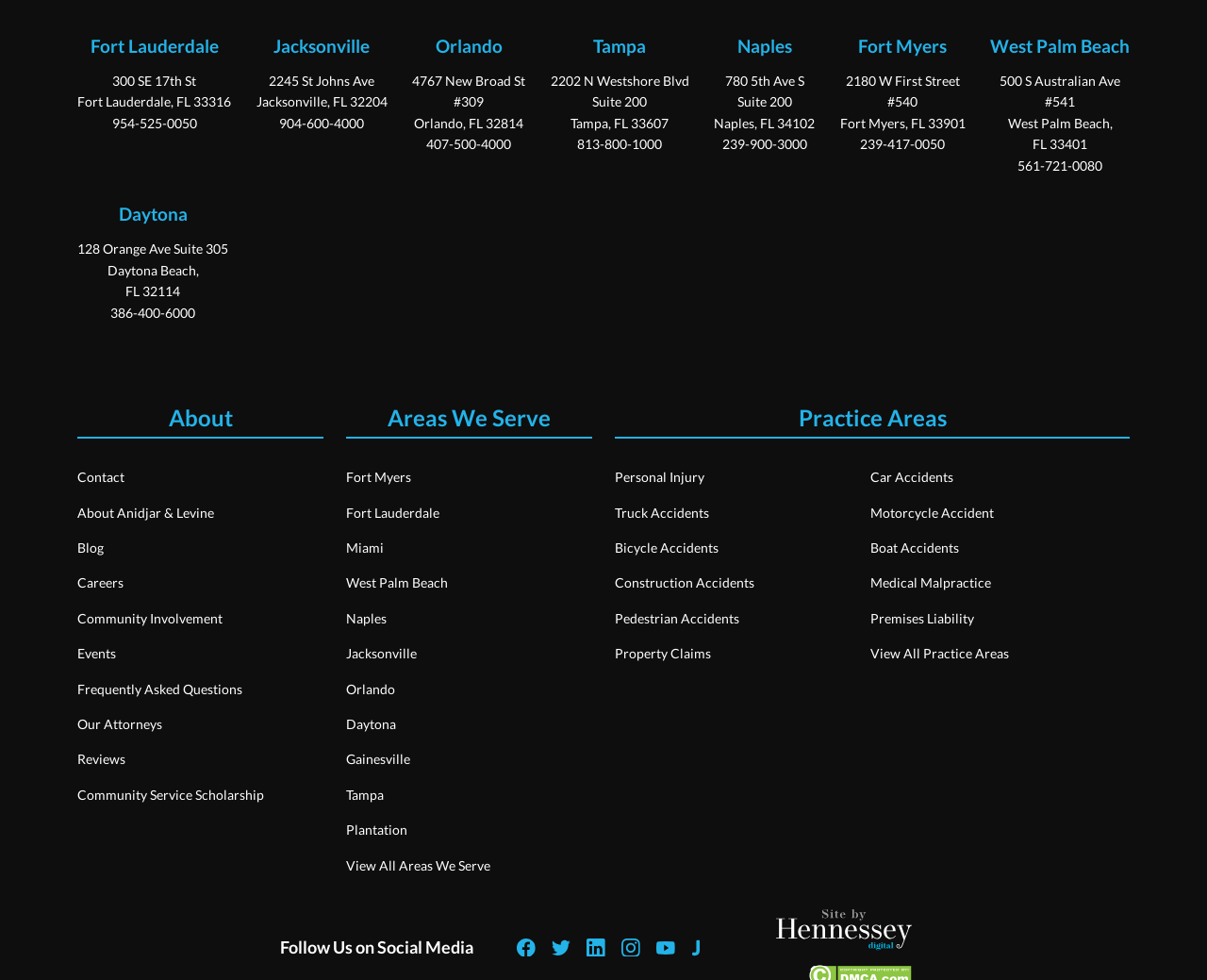Please indicate the bounding box coordinates of the element's region to be clicked to achieve the instruction: "View About". Provide the coordinates as four float numbers between 0 and 1, i.e., [left, top, right, bottom].

[0.064, 0.414, 0.268, 0.448]